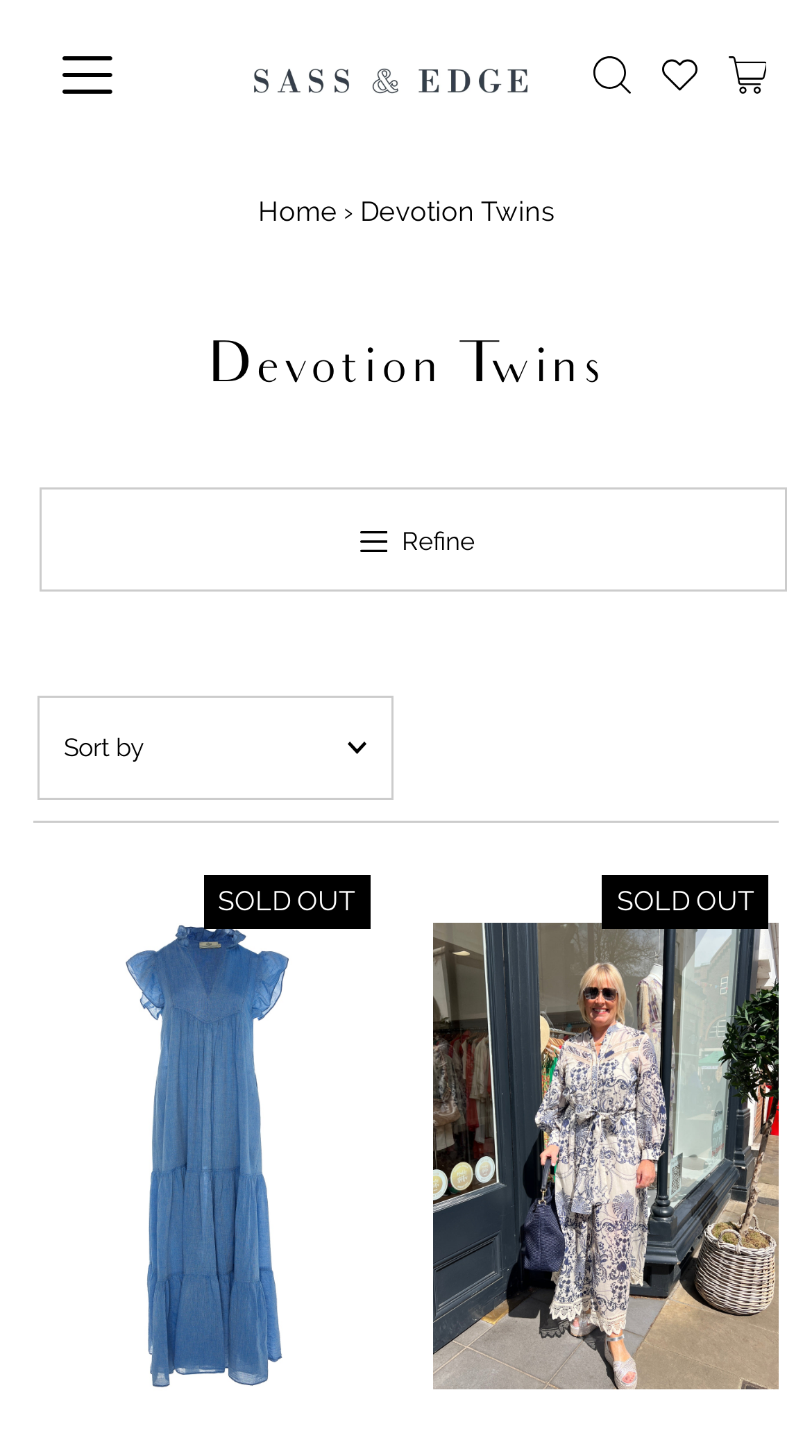Please identify the bounding box coordinates of the element that needs to be clicked to perform the following instruction: "Sort by".

[0.045, 0.478, 0.485, 0.549]